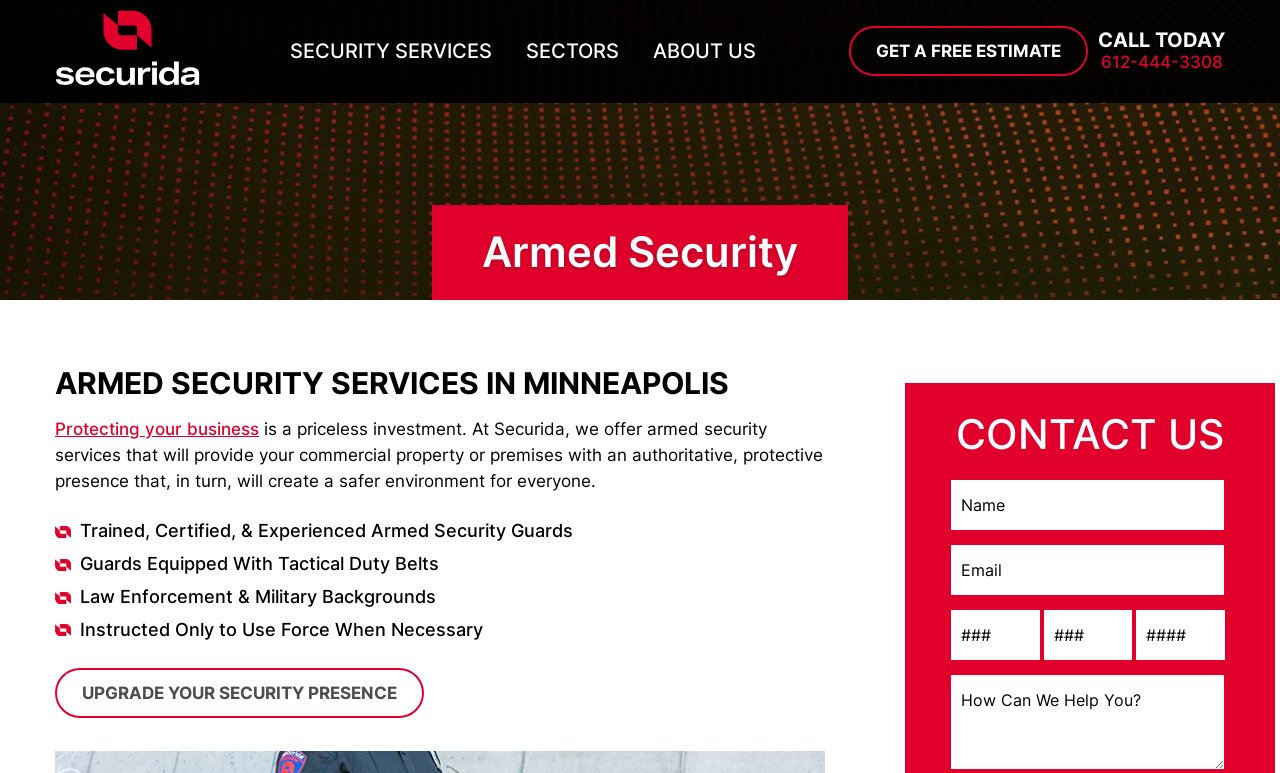What kind of background do Securida's security guards have?
Refer to the image and give a detailed answer to the question.

The webpage mentions that Securida's security guards have law enforcement and military backgrounds, which is stated in the text 'Law Enforcement & Military Backgrounds'.